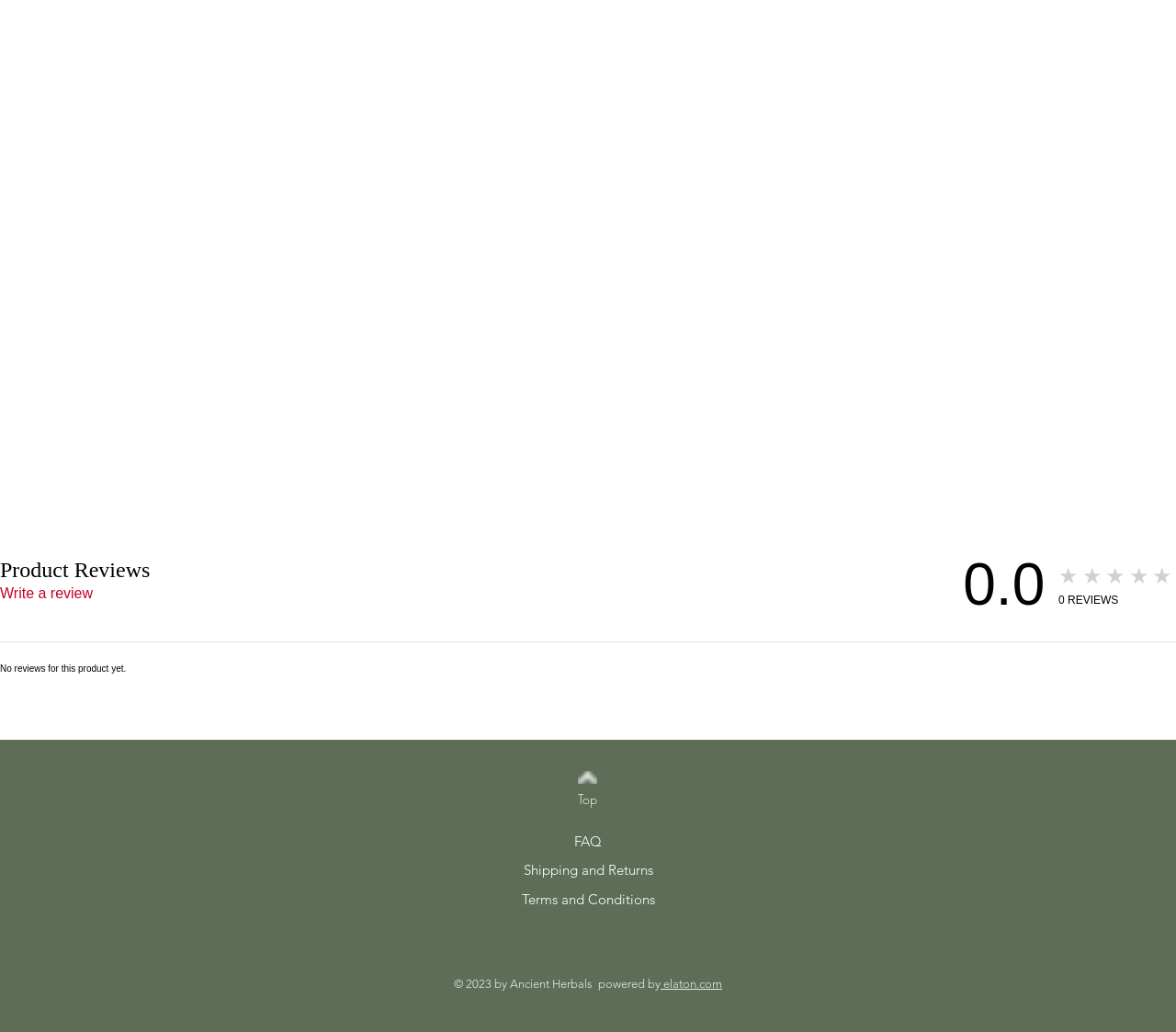Determine the bounding box coordinates of the target area to click to execute the following instruction: "Go to 'Top'."

[0.461, 0.765, 0.538, 0.783]